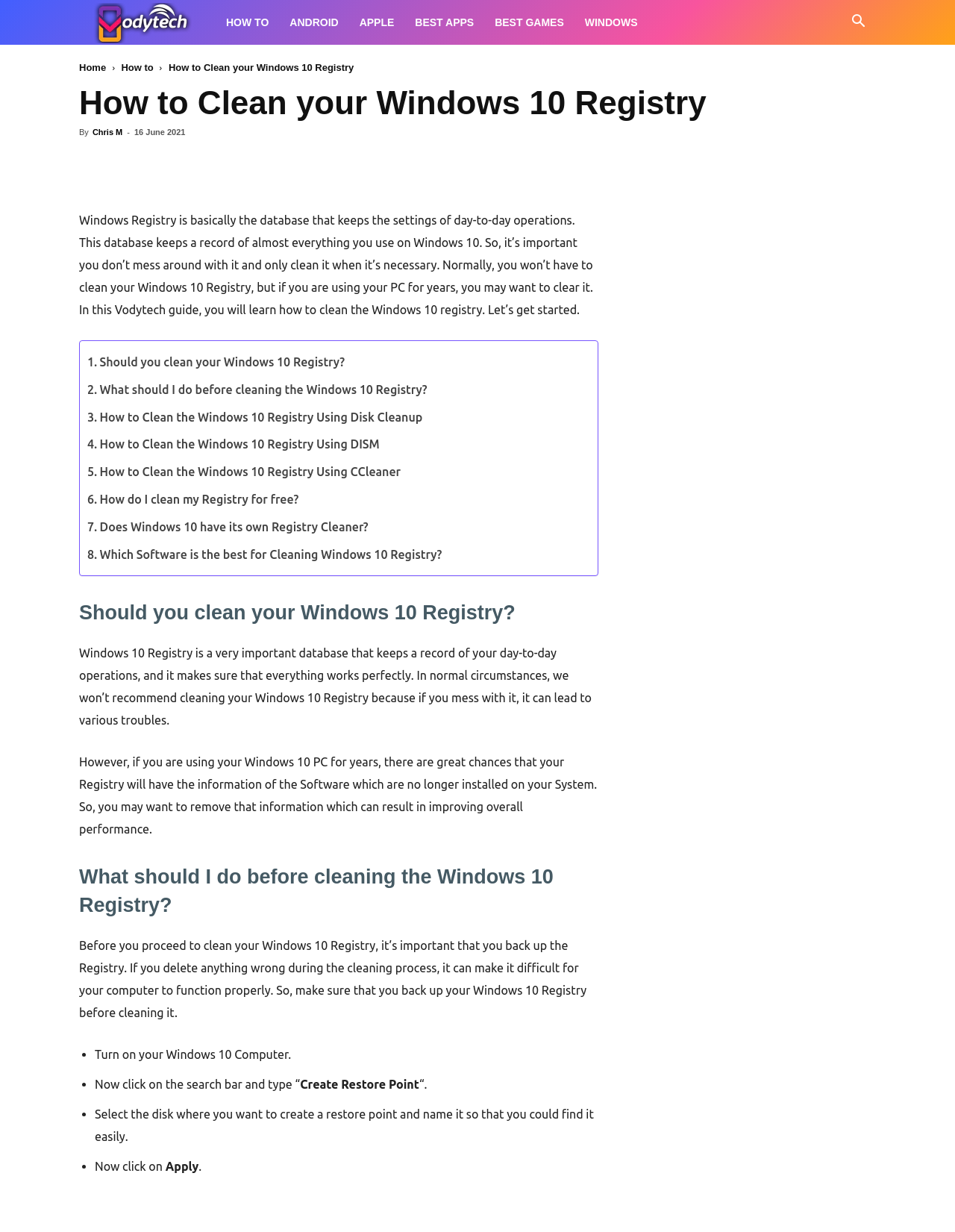Please specify the bounding box coordinates of the clickable region necessary for completing the following instruction: "Go to 'HOW TO' page". The coordinates must consist of four float numbers between 0 and 1, i.e., [left, top, right, bottom].

[0.226, 0.0, 0.292, 0.036]